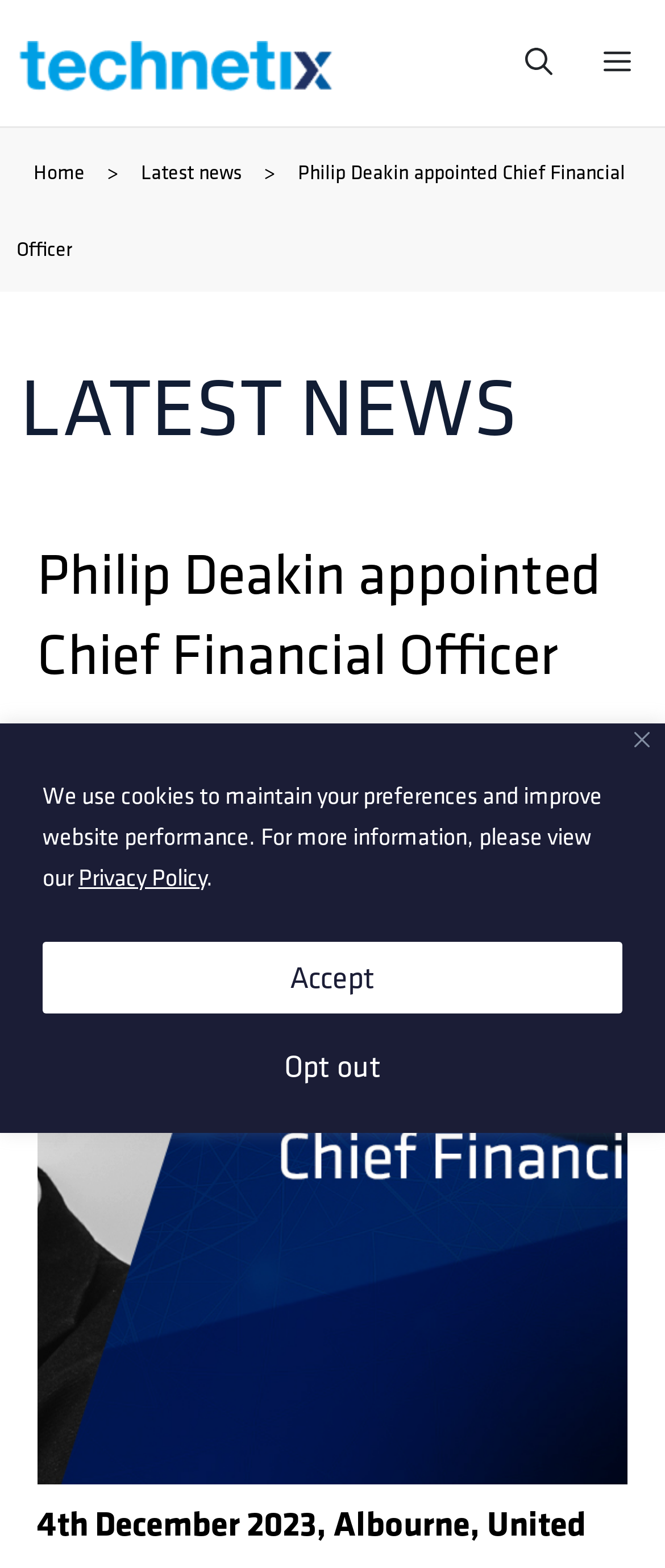Find the bounding box coordinates for the area that must be clicked to perform this action: "Click the Technetix EMEA logo".

[0.026, 0.024, 0.5, 0.056]